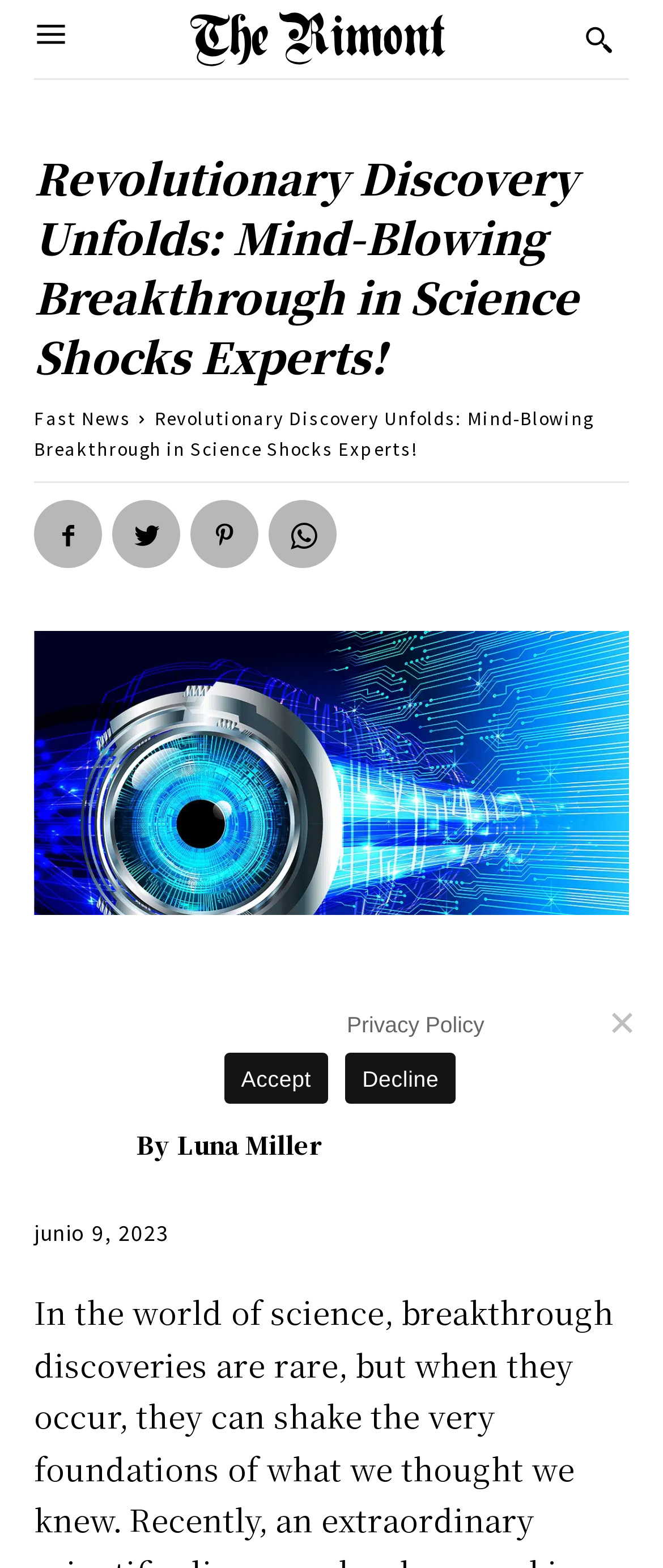How many social media links are there at the top of the page?
Please utilize the information in the image to give a detailed response to the question.

I found the social media links by looking at the link elements with icon names, such as '', '', and '', which are located at the top of the page, near the main heading. There are 4 of them.